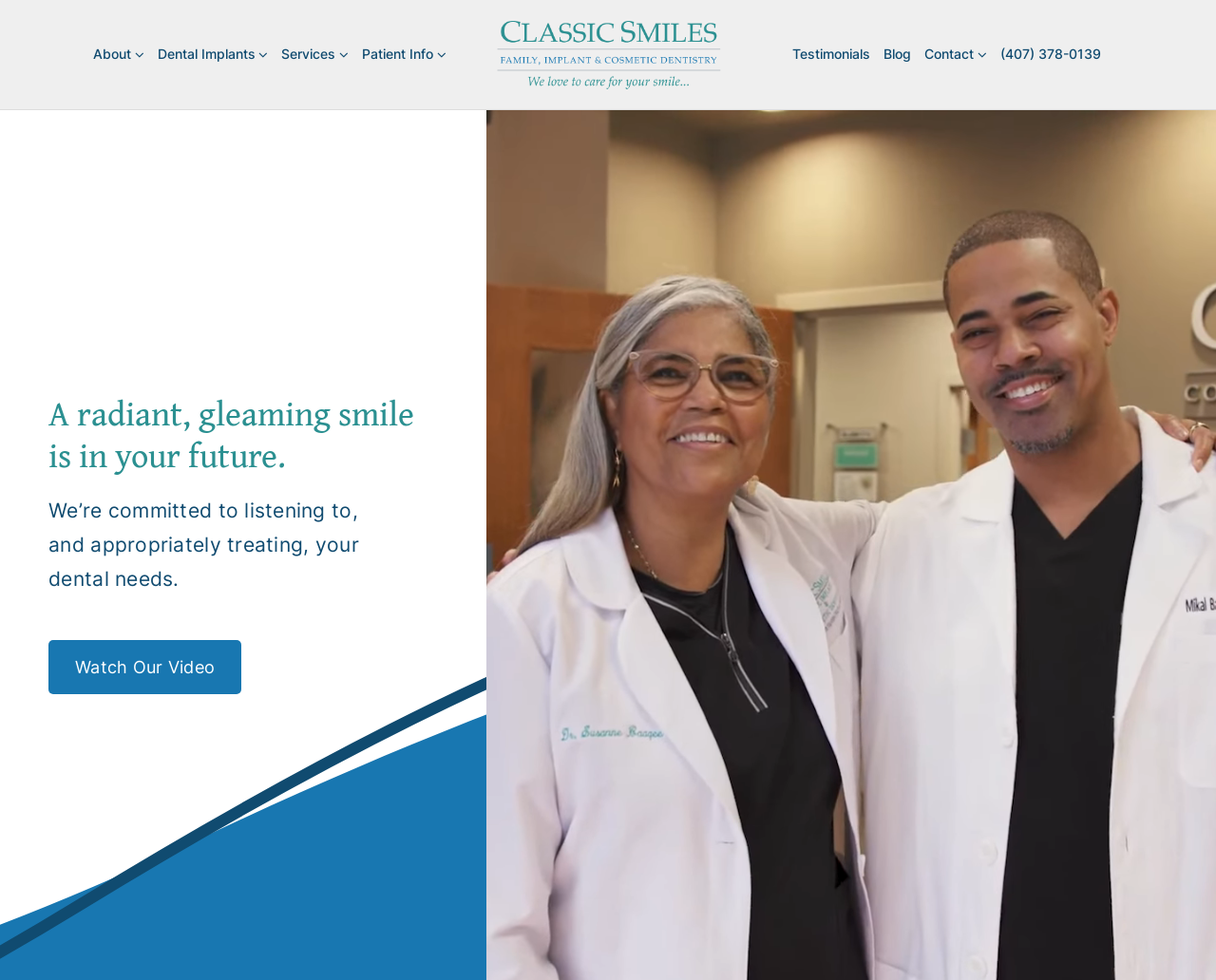Find the bounding box coordinates of the clickable element required to execute the following instruction: "Click Contact". Provide the coordinates as four float numbers between 0 and 1, i.e., [left, top, right, bottom].

[0.76, 0.036, 0.811, 0.076]